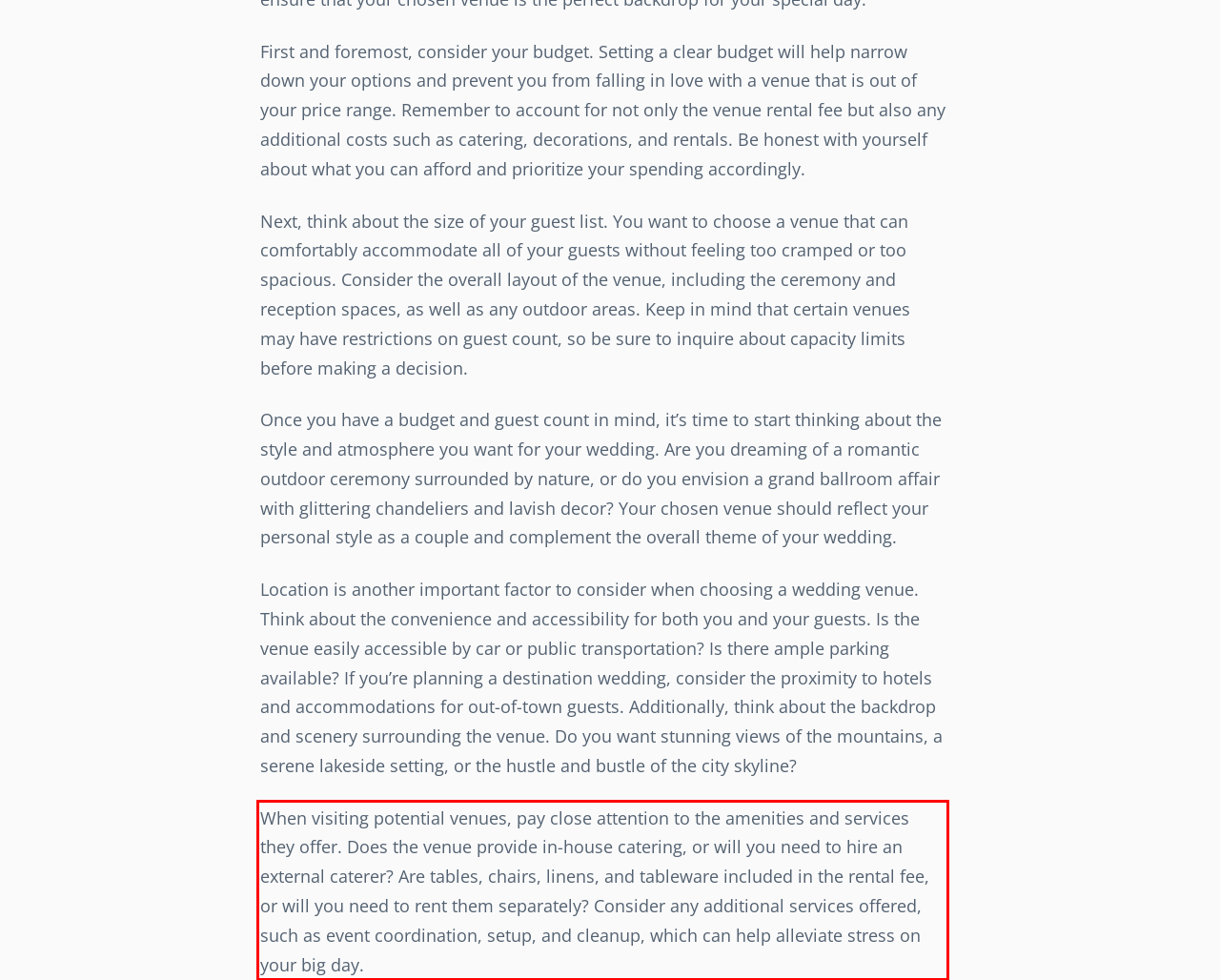Identify the text inside the red bounding box in the provided webpage screenshot and transcribe it.

When visiting potential venues, pay close attention to the amenities and services they offer. Does the venue provide in-house catering, or will you need to hire an external caterer? Are tables, chairs, linens, and tableware included in the rental fee, or will you need to rent them separately? Consider any additional services offered, such as event coordination, setup, and cleanup, which can help alleviate stress on your big day.